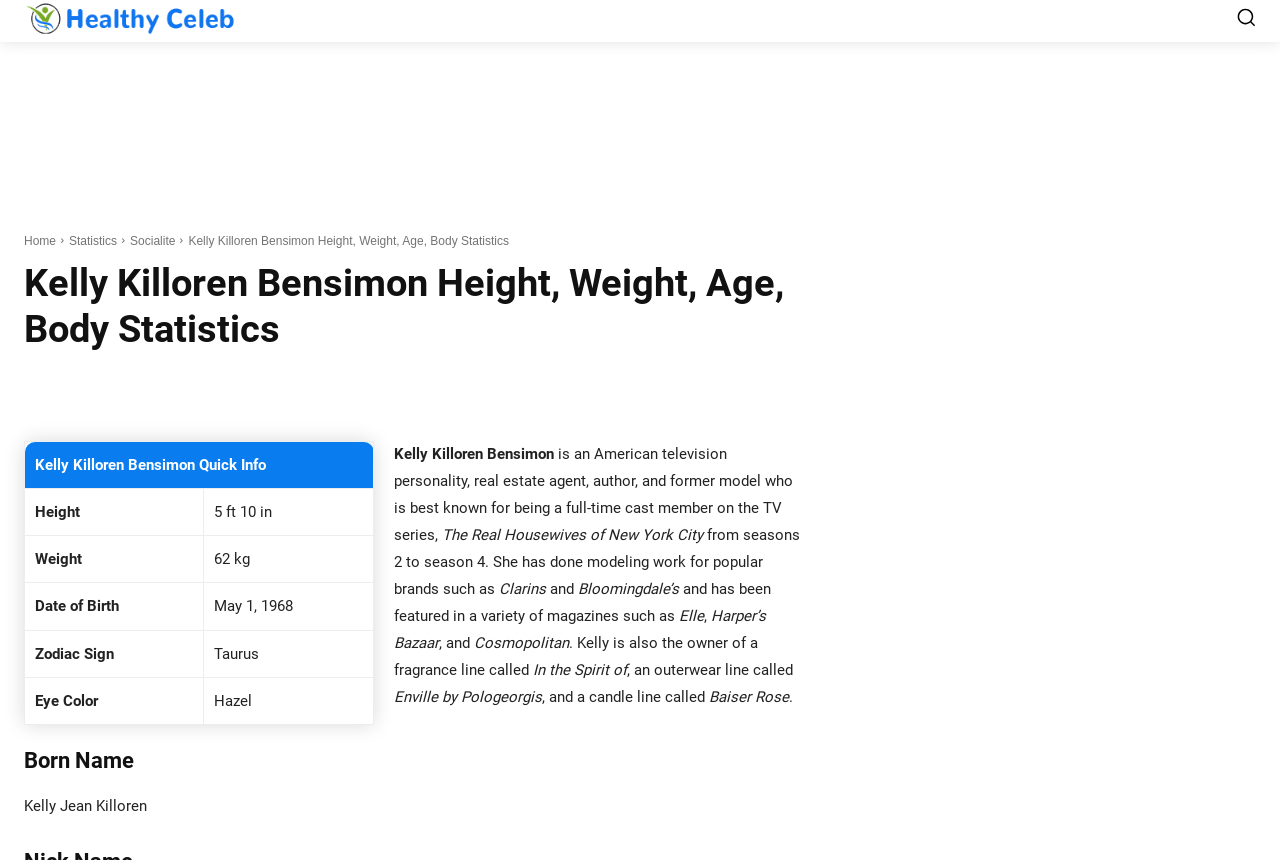Find the bounding box coordinates of the area to click in order to follow the instruction: "View Kelly Killoren Bensimon's height information".

[0.019, 0.568, 0.159, 0.623]